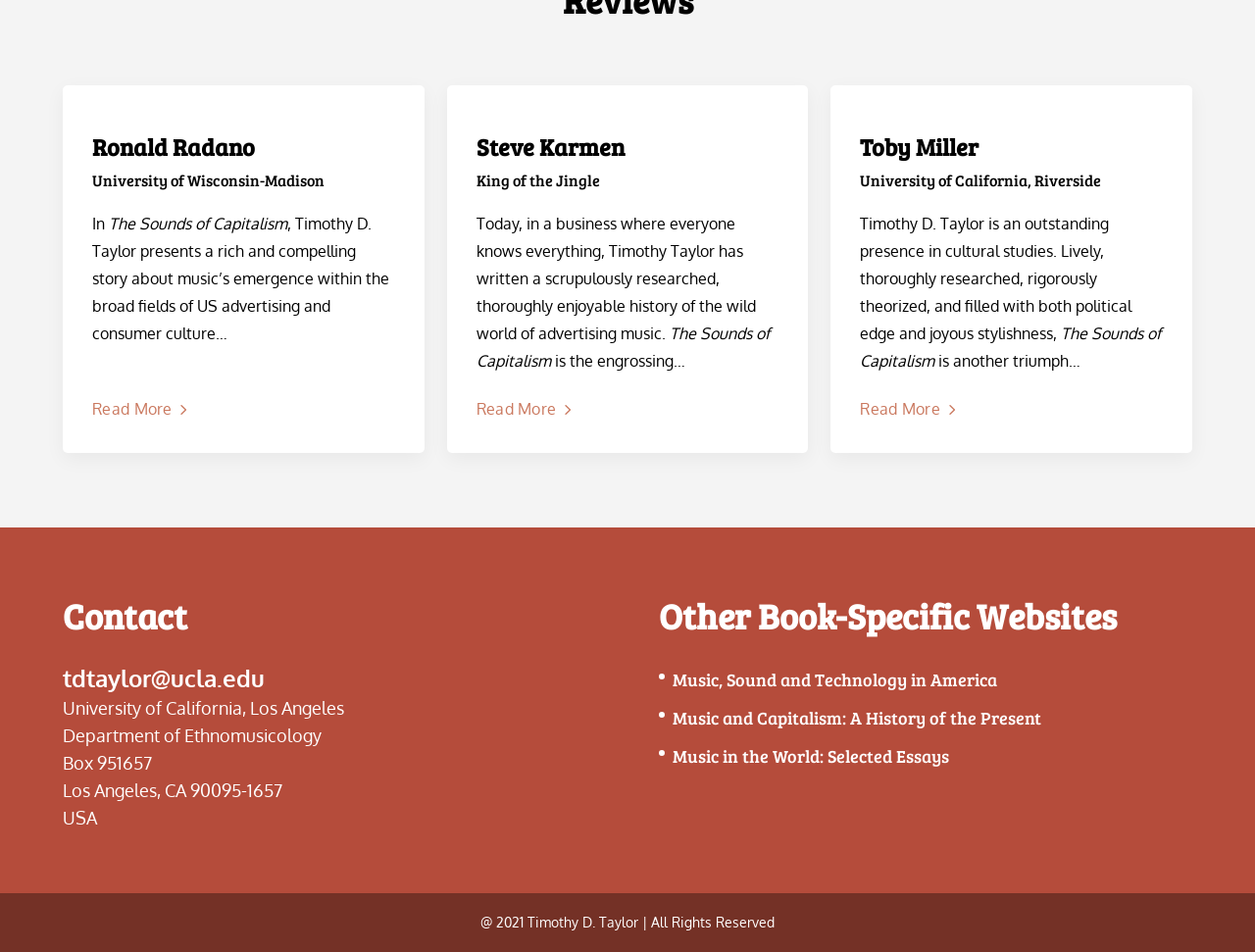Please predict the bounding box coordinates of the element's region where a click is necessary to complete the following instruction: "Read more about Steve Karmen". The coordinates should be represented by four float numbers between 0 and 1, i.e., [left, top, right, bottom].

[0.379, 0.137, 0.497, 0.171]